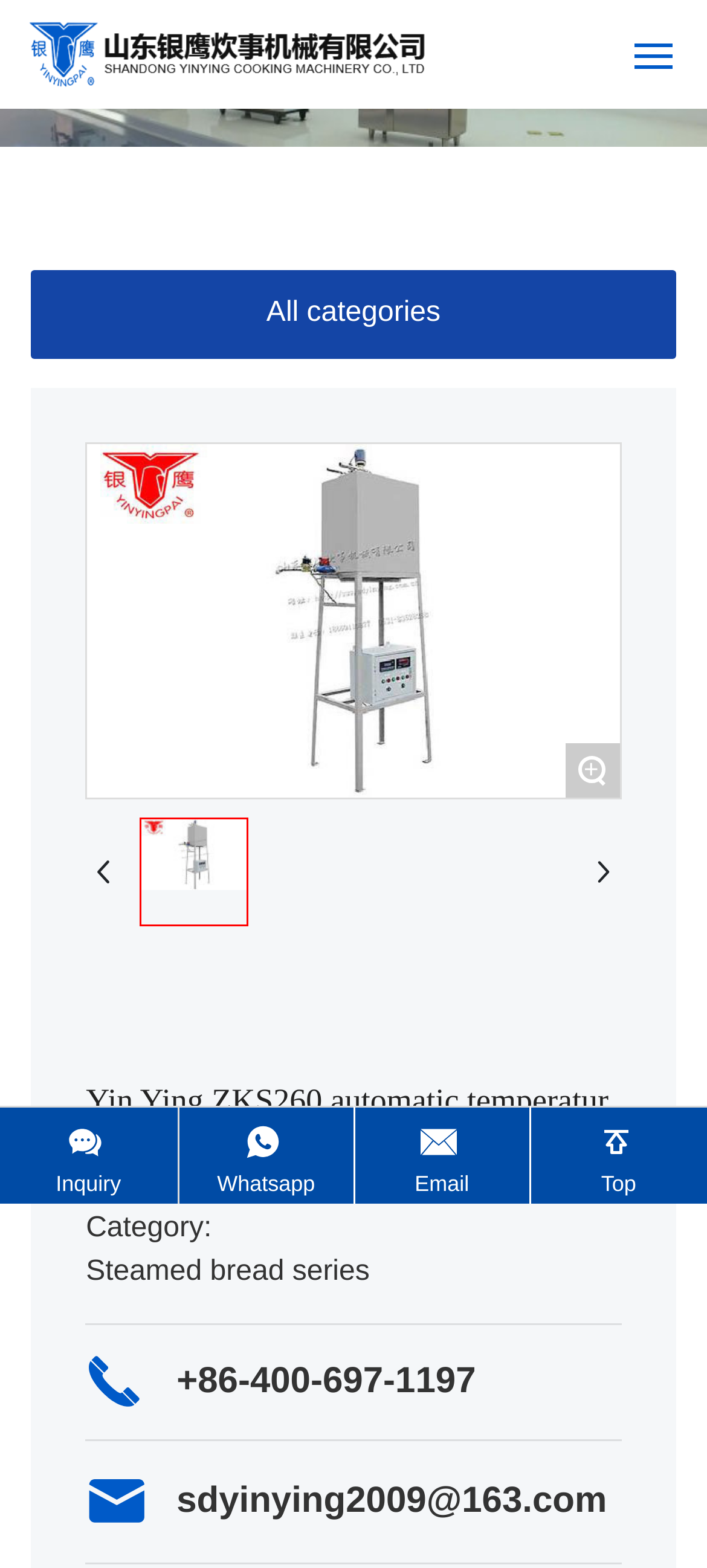Extract the bounding box coordinates for the UI element described by the text: "Steamed bread series". The coordinates should be in the form of [left, top, right, bottom] with values between 0 and 1.

[0.121, 0.801, 0.523, 0.821]